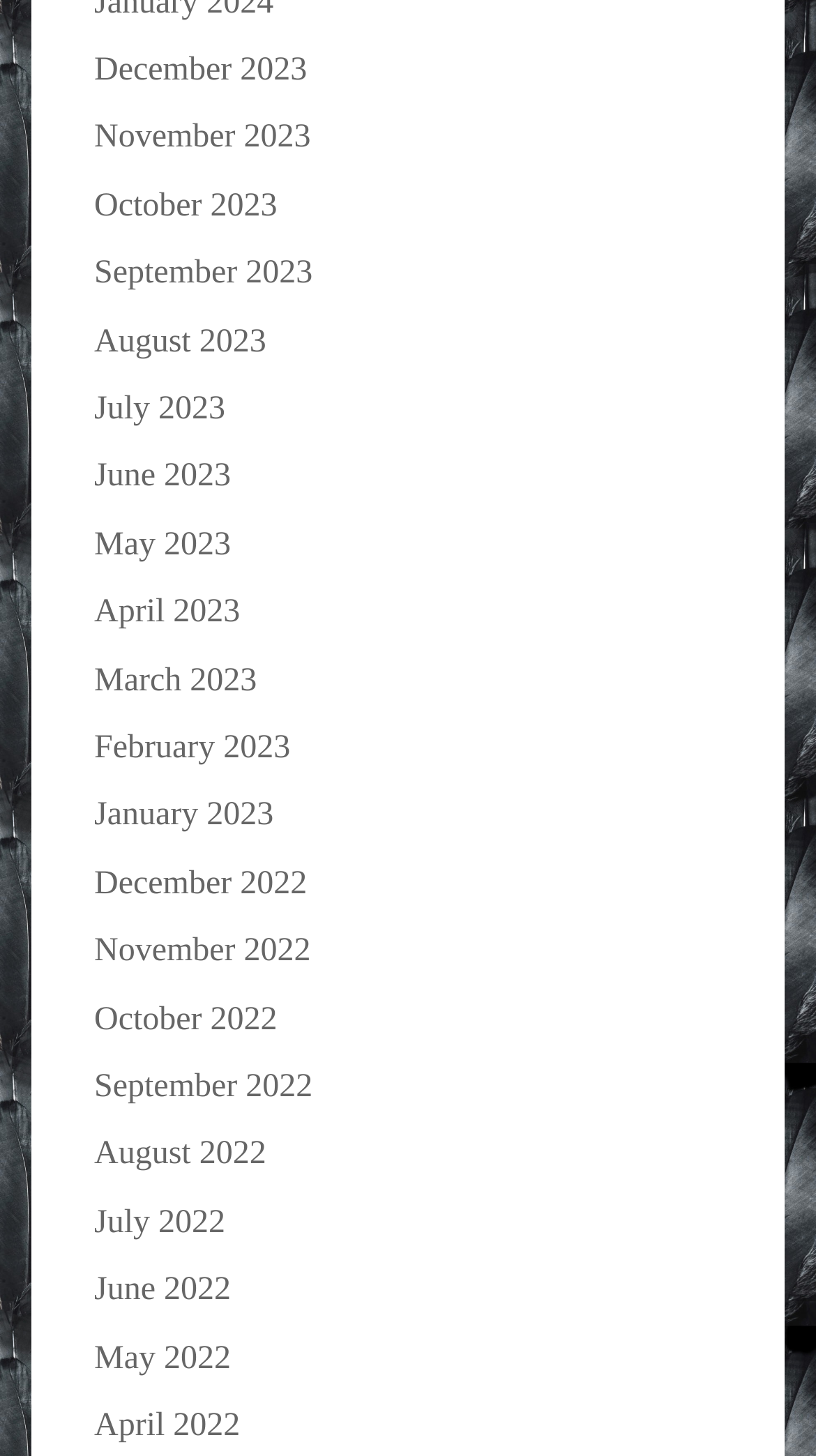How many months are listed?
By examining the image, provide a one-word or phrase answer.

18